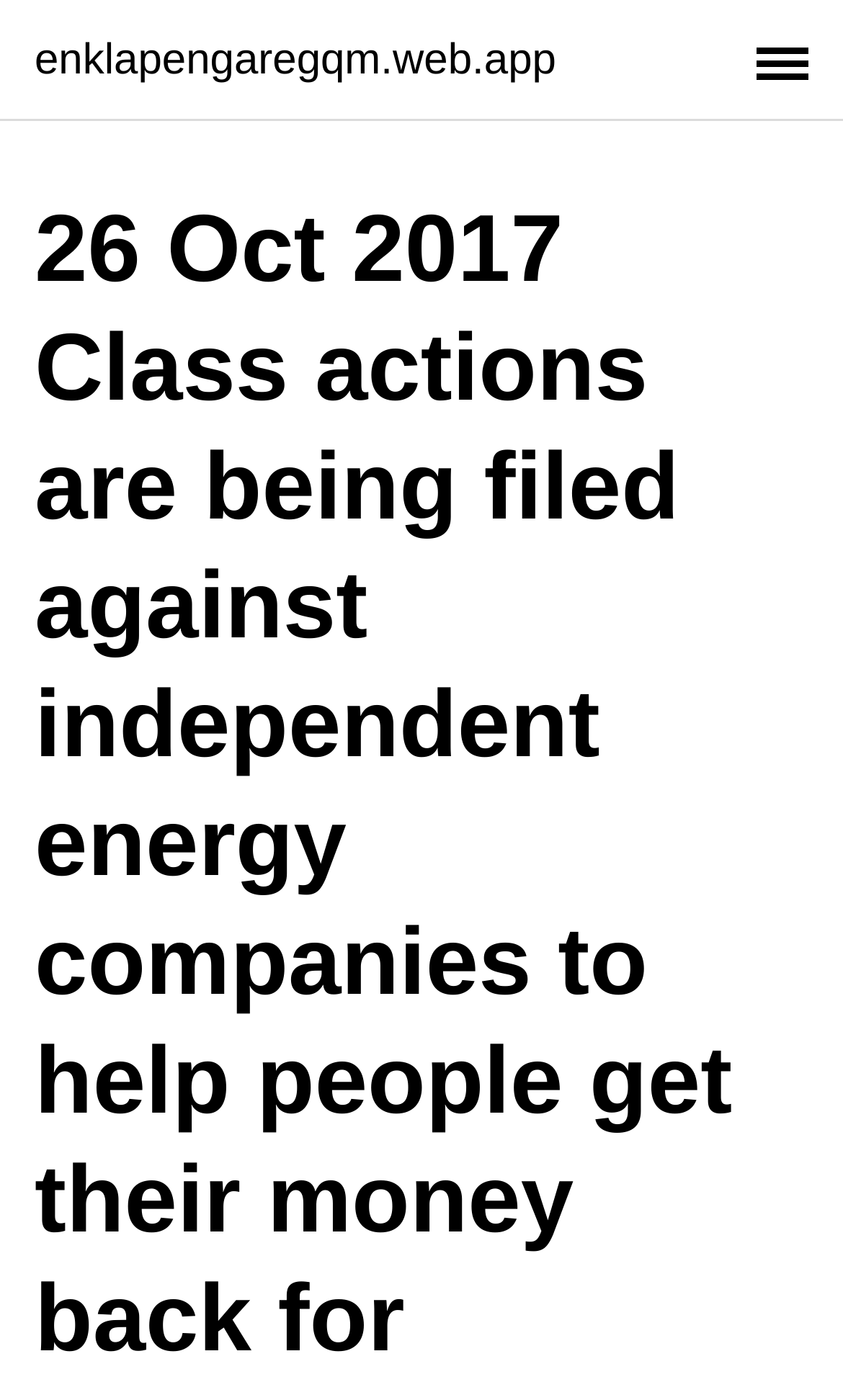Could you identify the text that serves as the heading for this webpage?

26 Oct 2017 Class actions are being filed against independent energy companies to help people get their money back for excessive gas and electric bills.